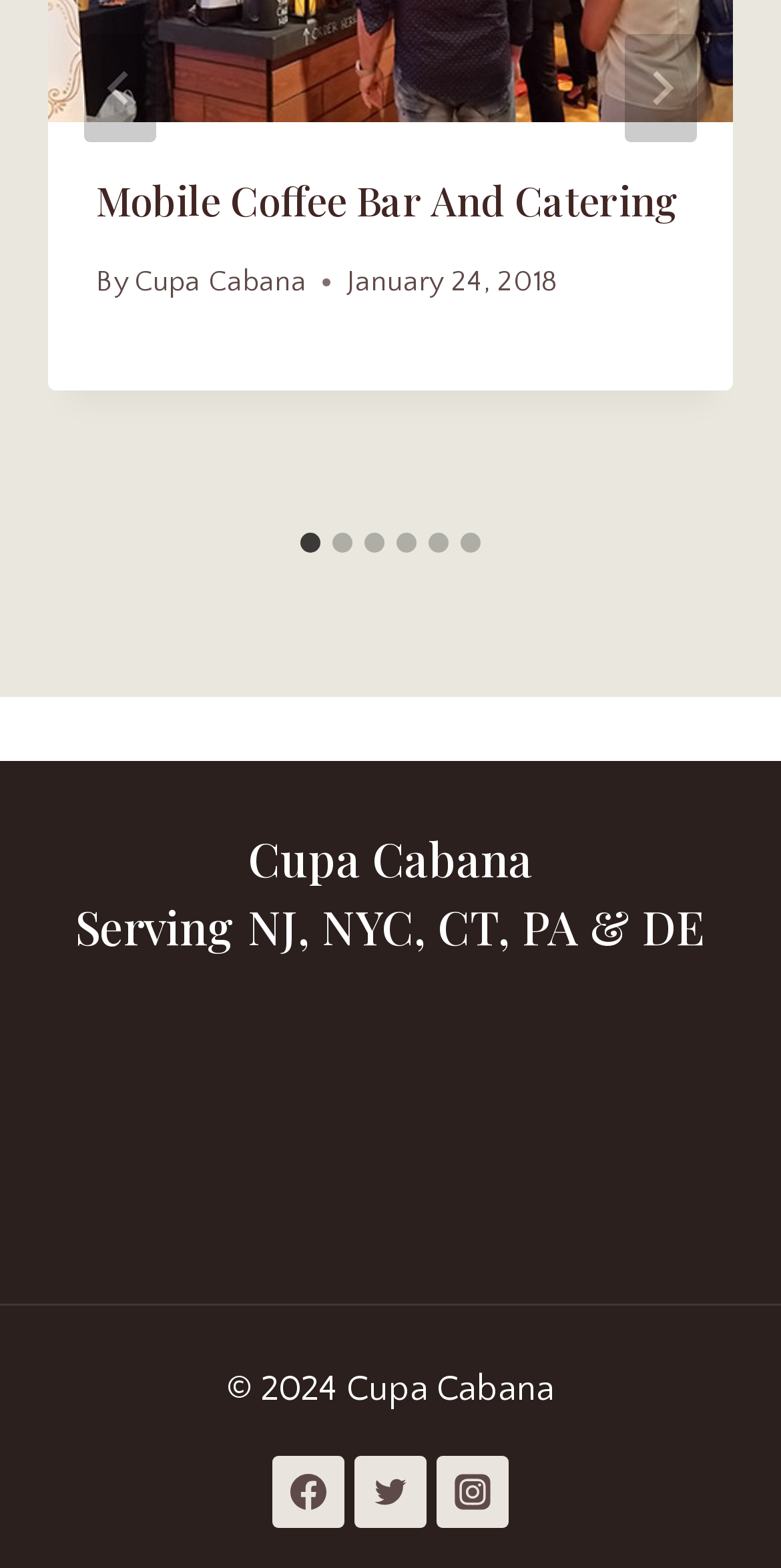Please determine the bounding box coordinates of the element to click in order to execute the following instruction: "Visit Facebook". The coordinates should be four float numbers between 0 and 1, specified as [left, top, right, bottom].

[0.348, 0.928, 0.44, 0.974]